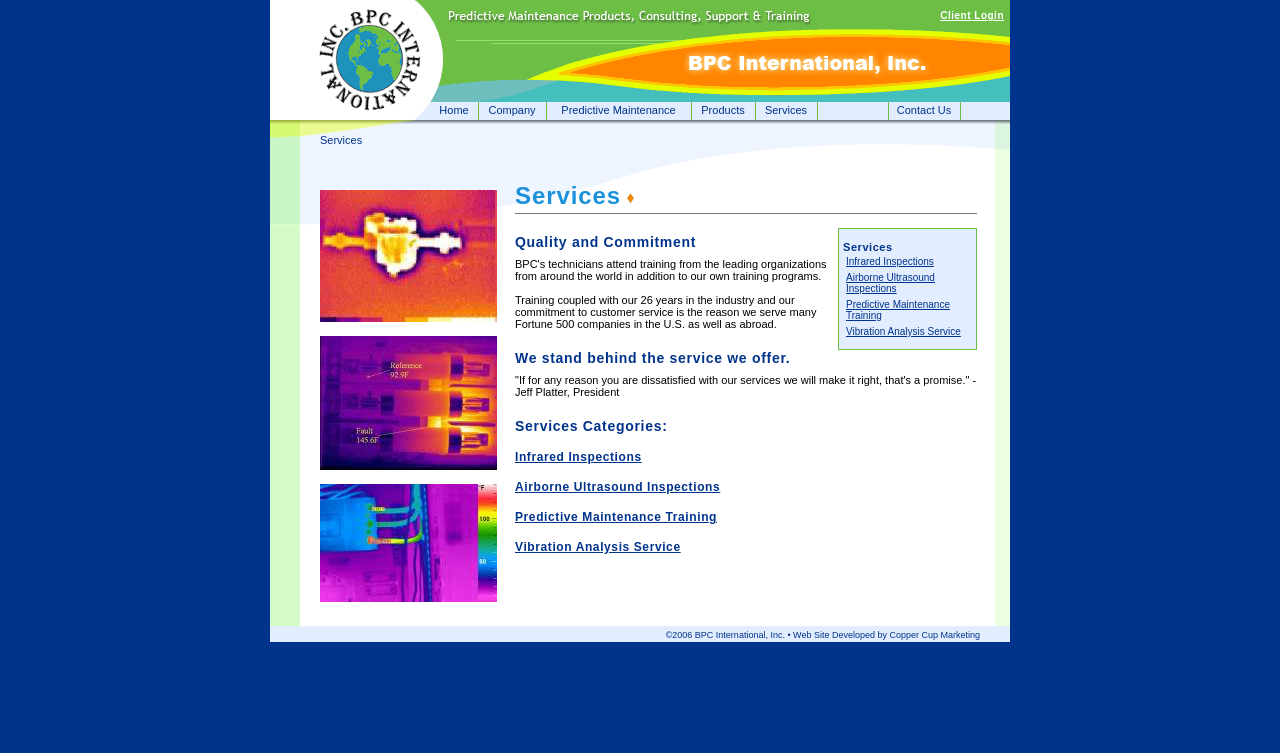Please identify the bounding box coordinates of the area I need to click to accomplish the following instruction: "Watch more videos".

None